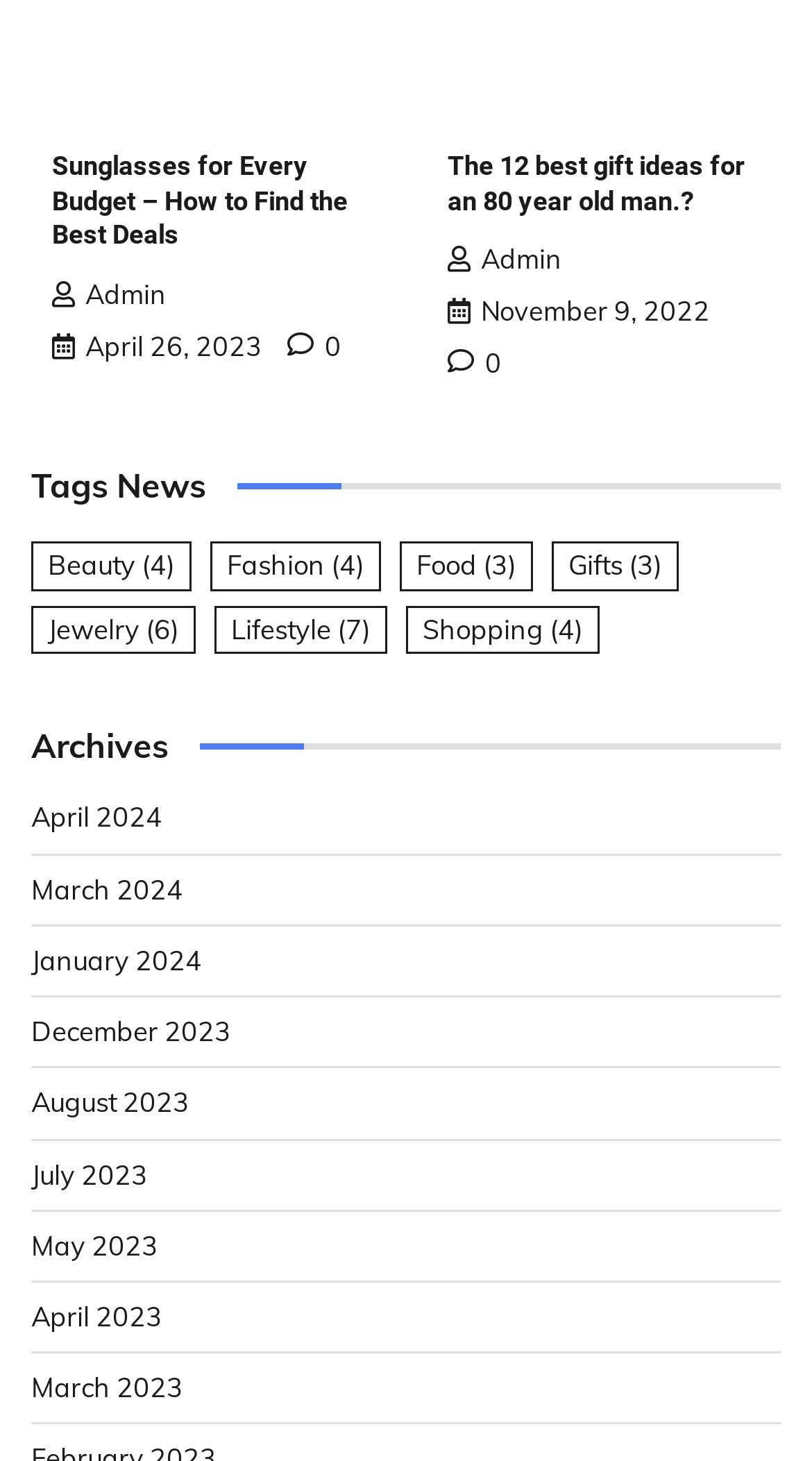Please identify the bounding box coordinates of where to click in order to follow the instruction: "View the 'The 12 best gift ideas for an 80 year old man.?' article".

[0.551, 0.103, 0.918, 0.148]